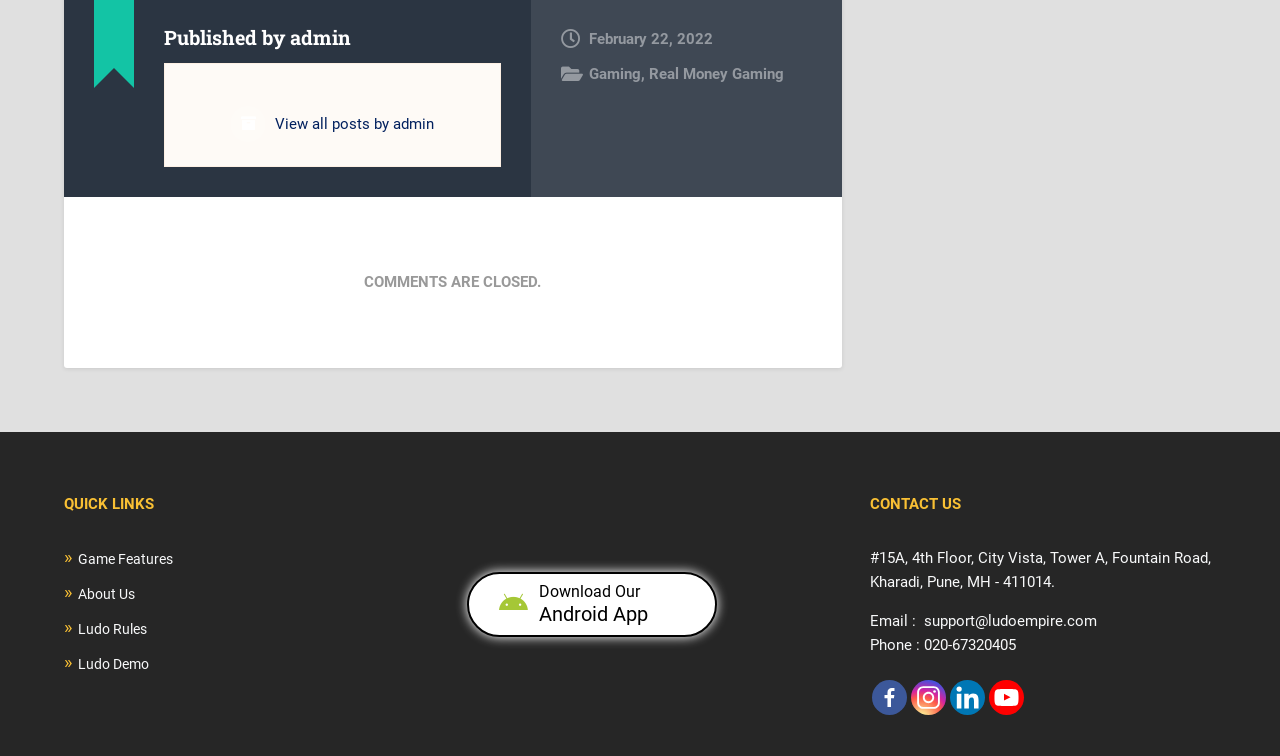What is the phone number?
Provide a thorough and detailed answer to the question.

The phone number can be found by looking at the link element that contains the phone number '020-67320405'. This is located in the contact us section of the webpage.